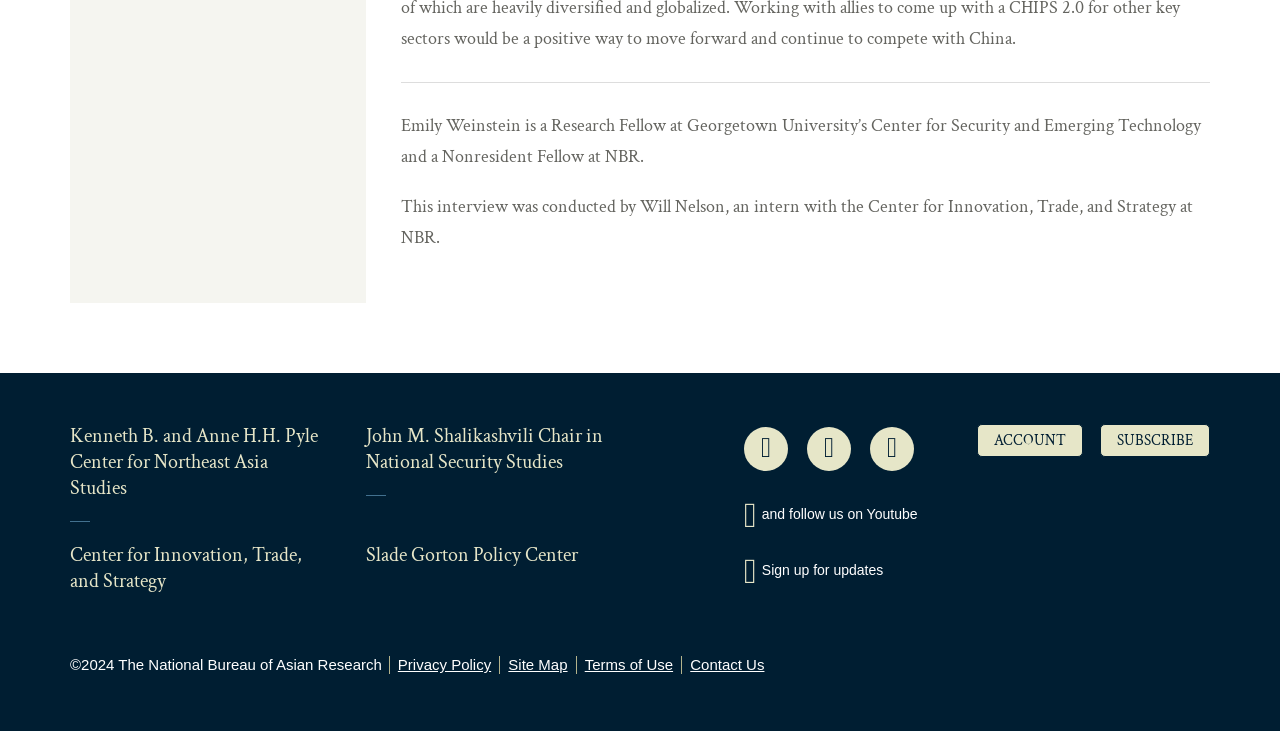How many links are present in the footer section?
Please look at the screenshot and answer in one word or a short phrase.

7